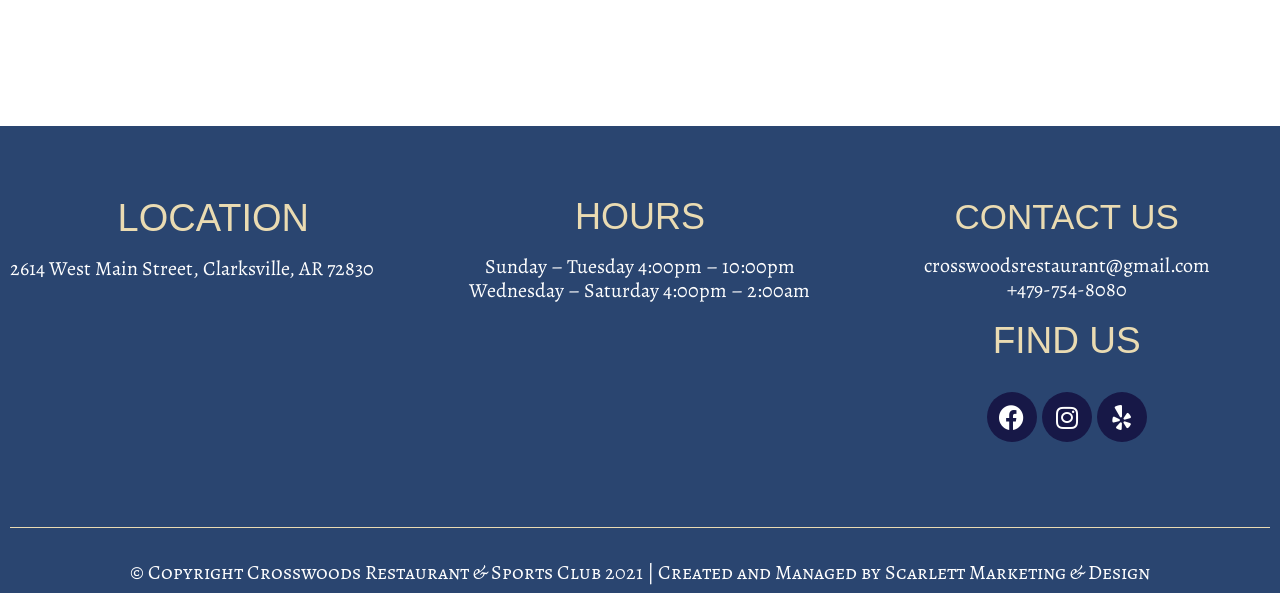Find the bounding box coordinates of the UI element according to this description: "Scarlett Marketing & Design".

[0.691, 0.943, 0.898, 0.989]